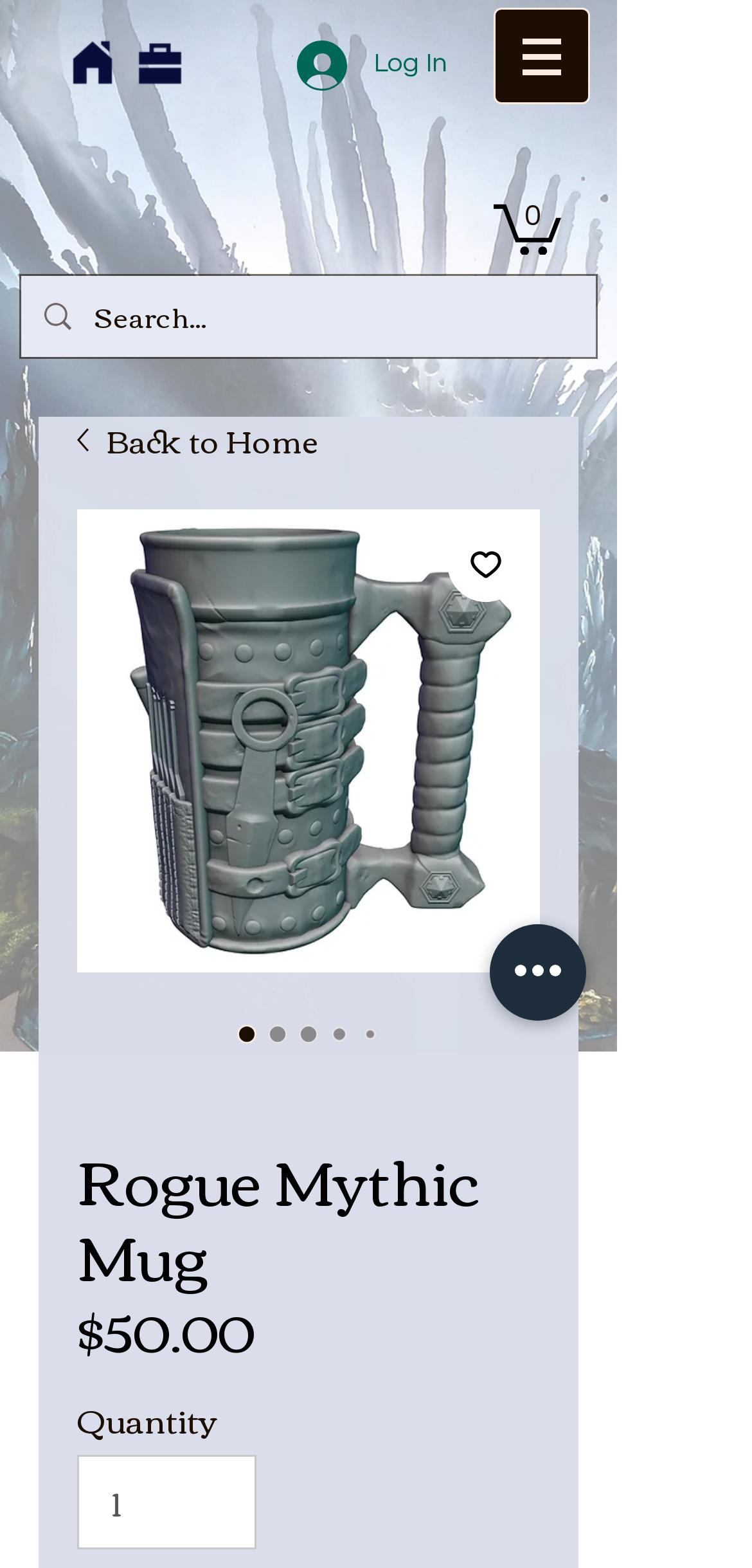Extract the main title from the webpage and generate its text.

Rogue Mythic Mug